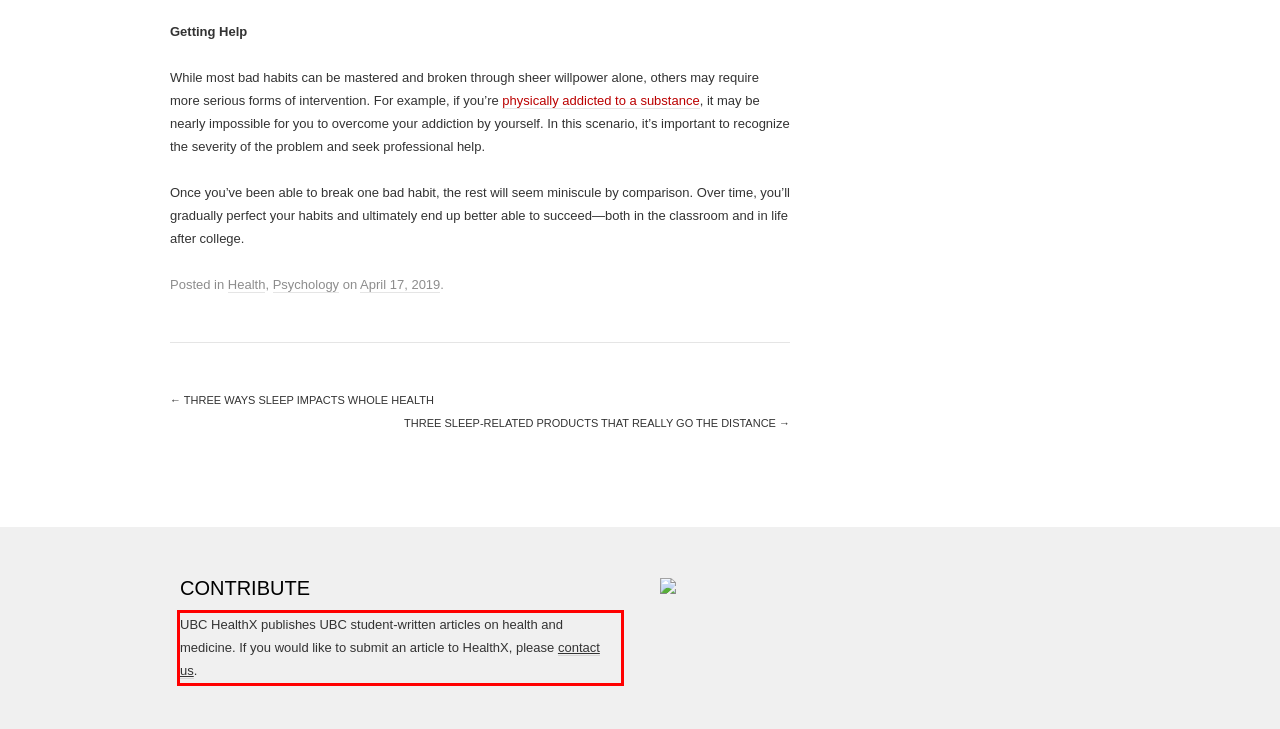You are looking at a screenshot of a webpage with a red rectangle bounding box. Use OCR to identify and extract the text content found inside this red bounding box.

UBC HealthX publishes UBC student-written articles on health and medicine. If you would like to submit an article to HealthX, please contact us.